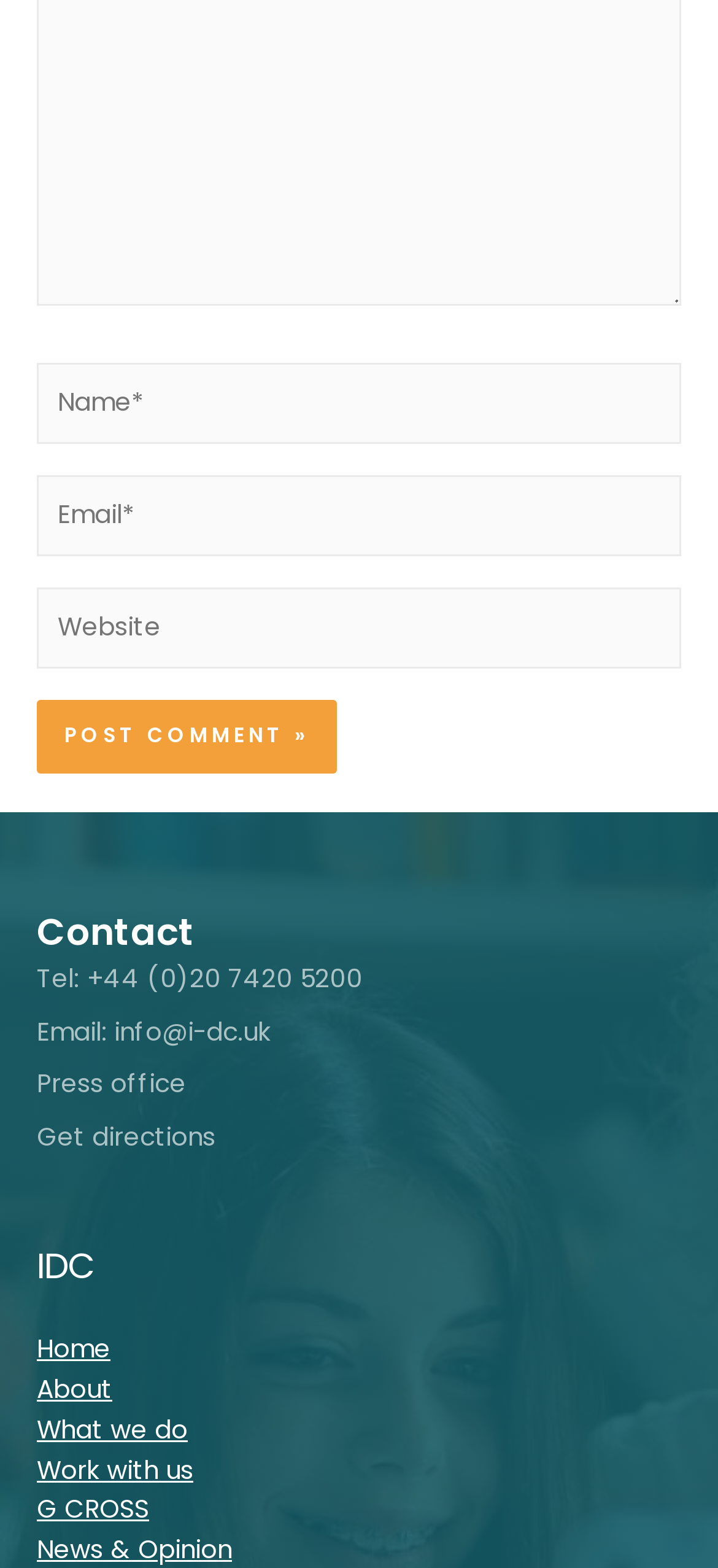What is the purpose of the 'Get directions' text?
Using the image as a reference, give a one-word or short phrase answer.

To provide directions